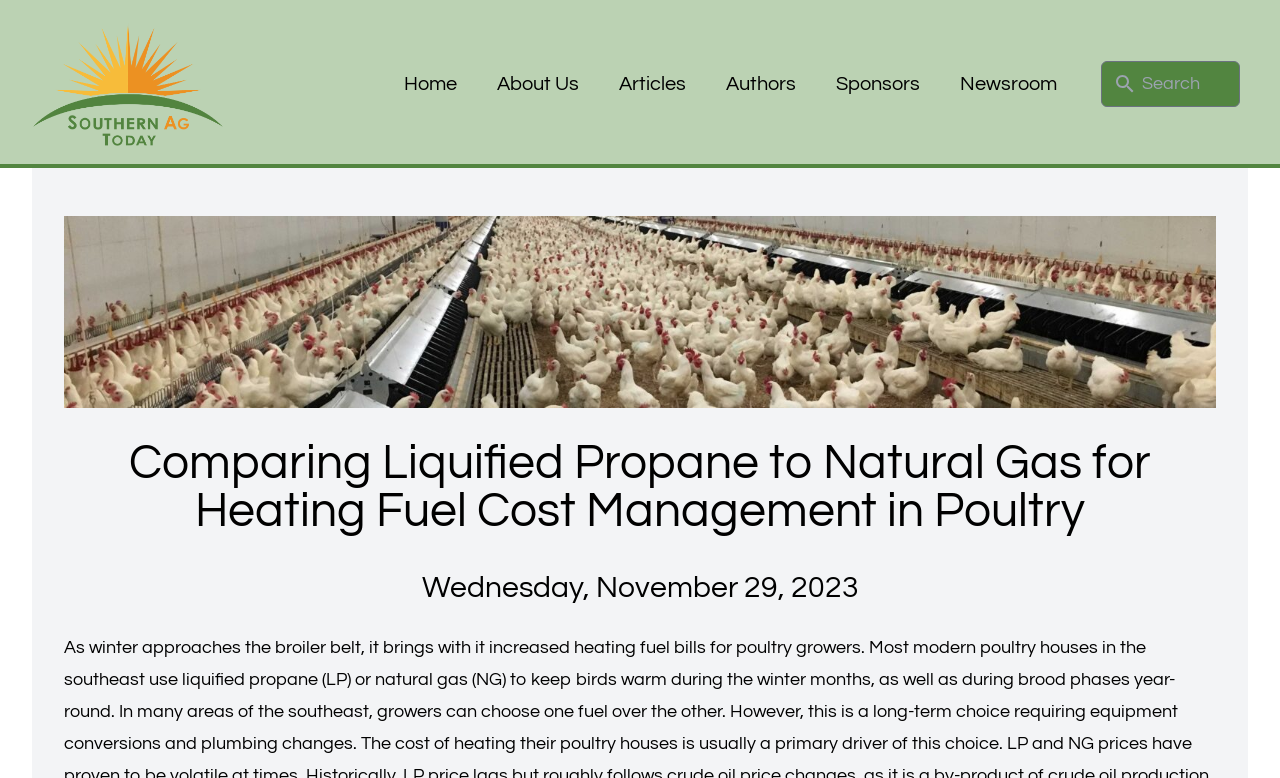Find the bounding box coordinates of the element to click in order to complete this instruction: "read about the authors". The bounding box coordinates must be four float numbers between 0 and 1, denoted as [left, top, right, bottom].

[0.558, 0.08, 0.631, 0.136]